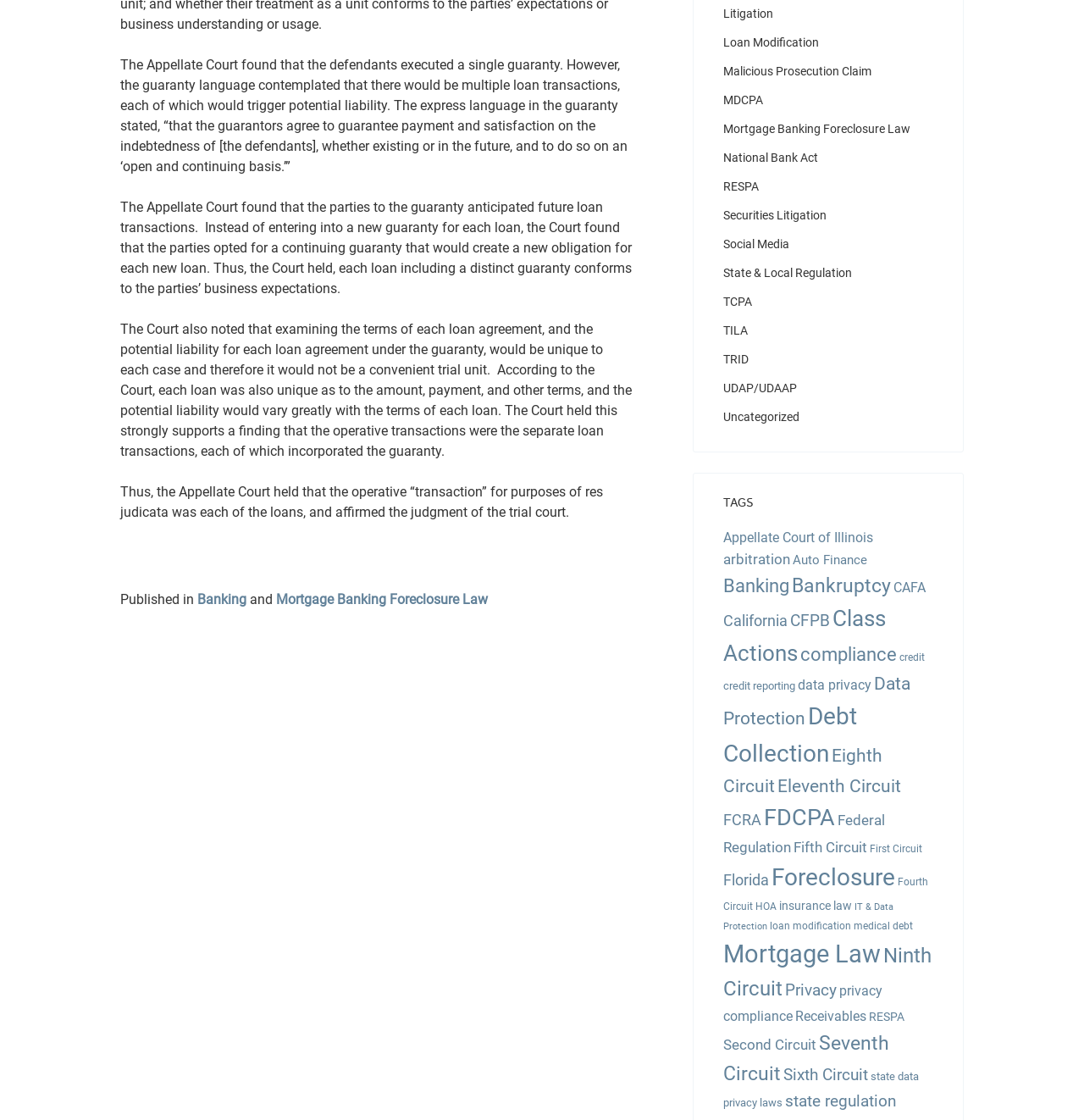What is the bounding box coordinate of the 'TAGS' heading?
Please provide a single word or phrase as the answer based on the screenshot.

[0.667, 0.441, 0.86, 0.457]